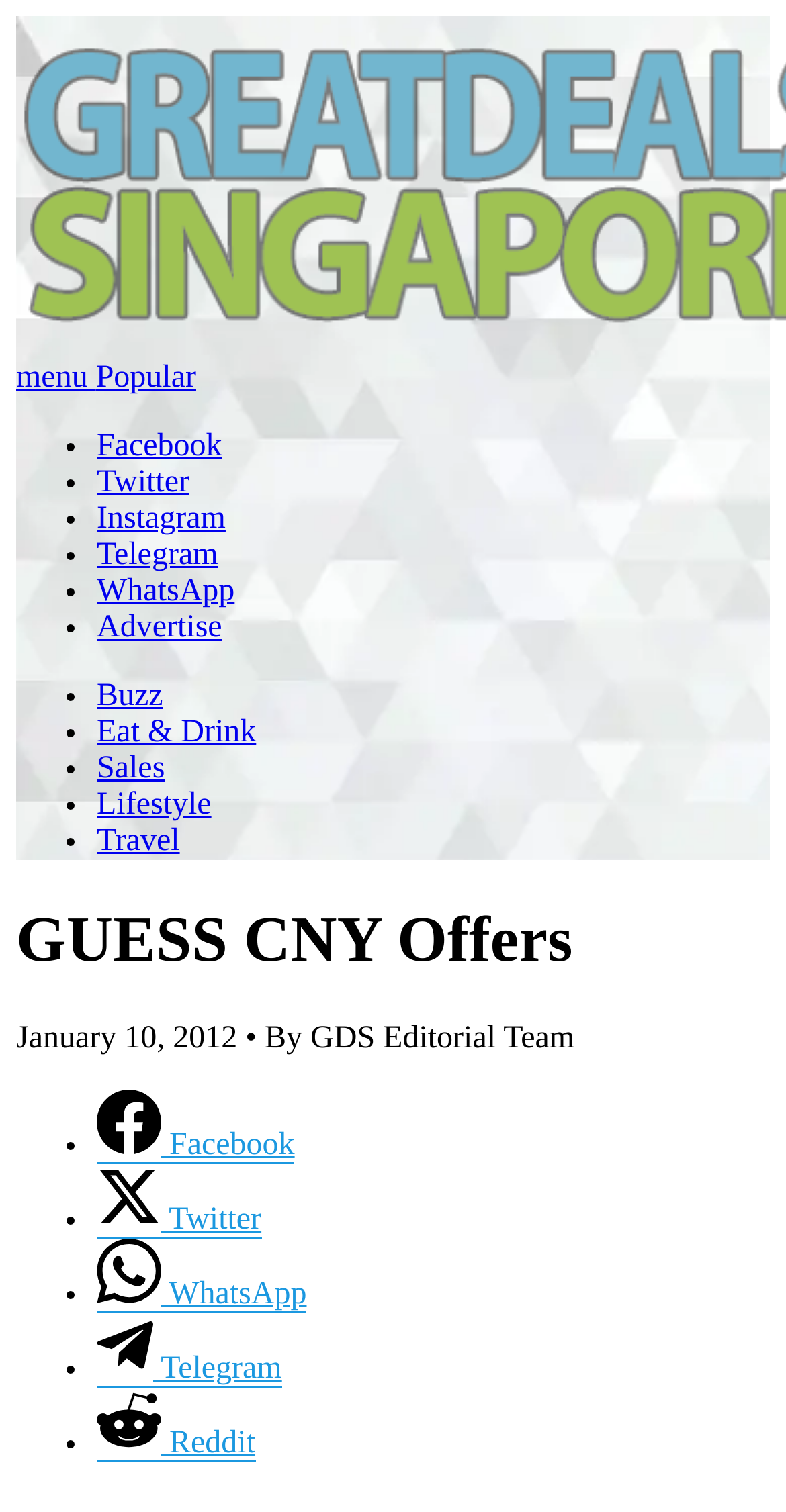Please identify the bounding box coordinates of the element I should click to complete this instruction: 'Click on Internet Security'. The coordinates should be given as four float numbers between 0 and 1, like this: [left, top, right, bottom].

None